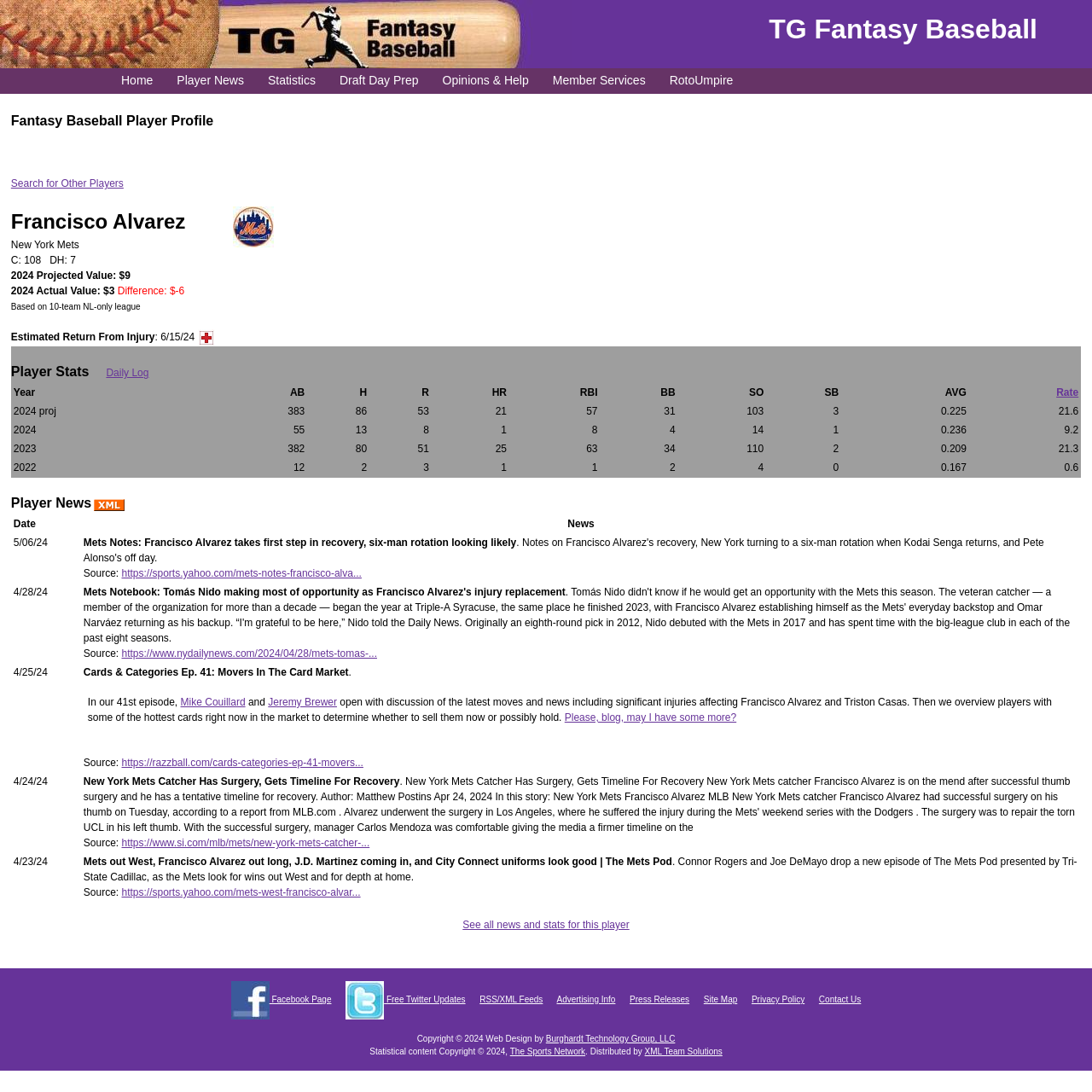How many home runs did Francisco Alvarez hit in 2024?
Refer to the image and provide a concise answer in one word or phrase.

21